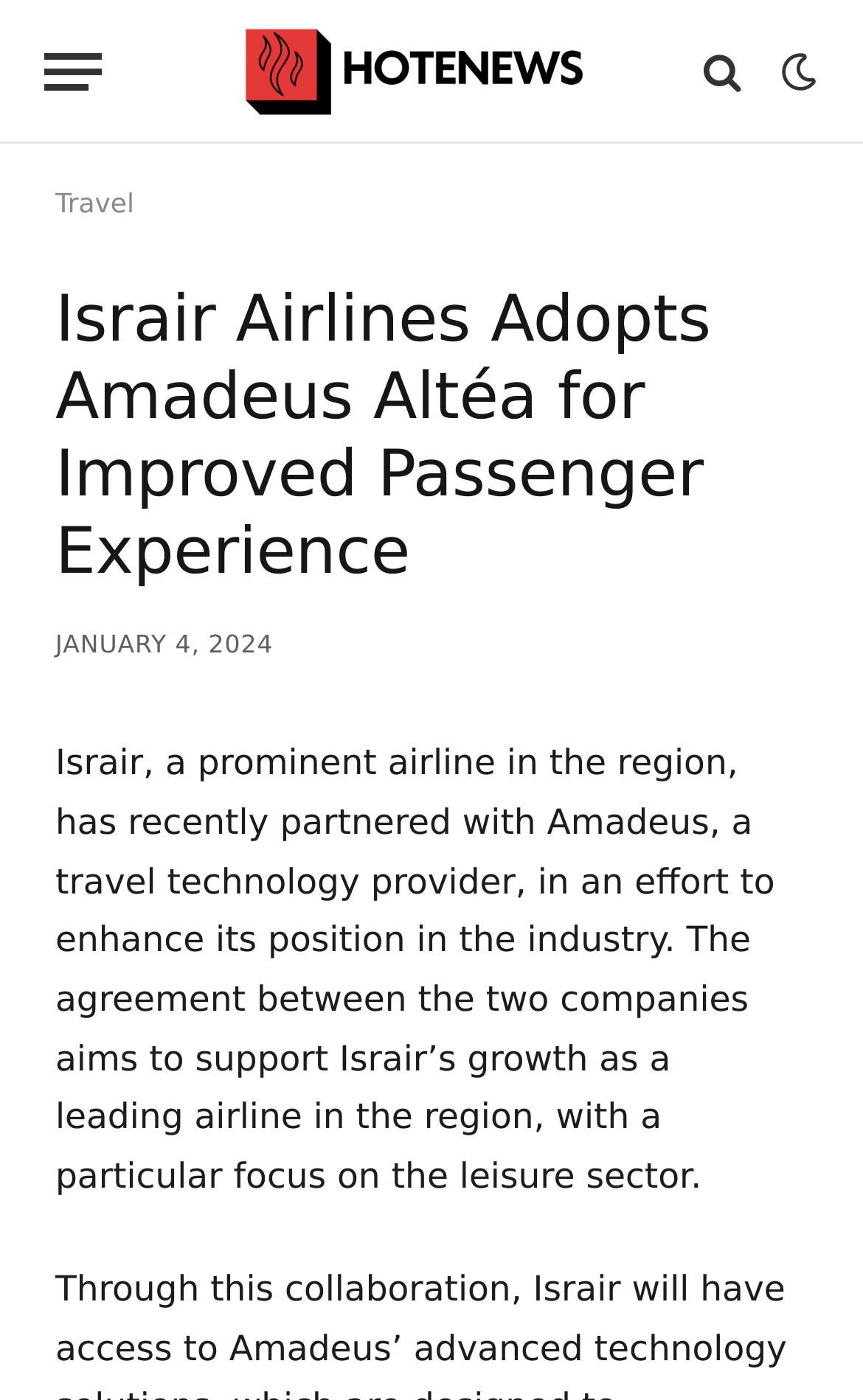Provide your answer in one word or a succinct phrase for the question: 
What is the purpose of the partnership between Israir and Amadeus?

To enhance Israir's position